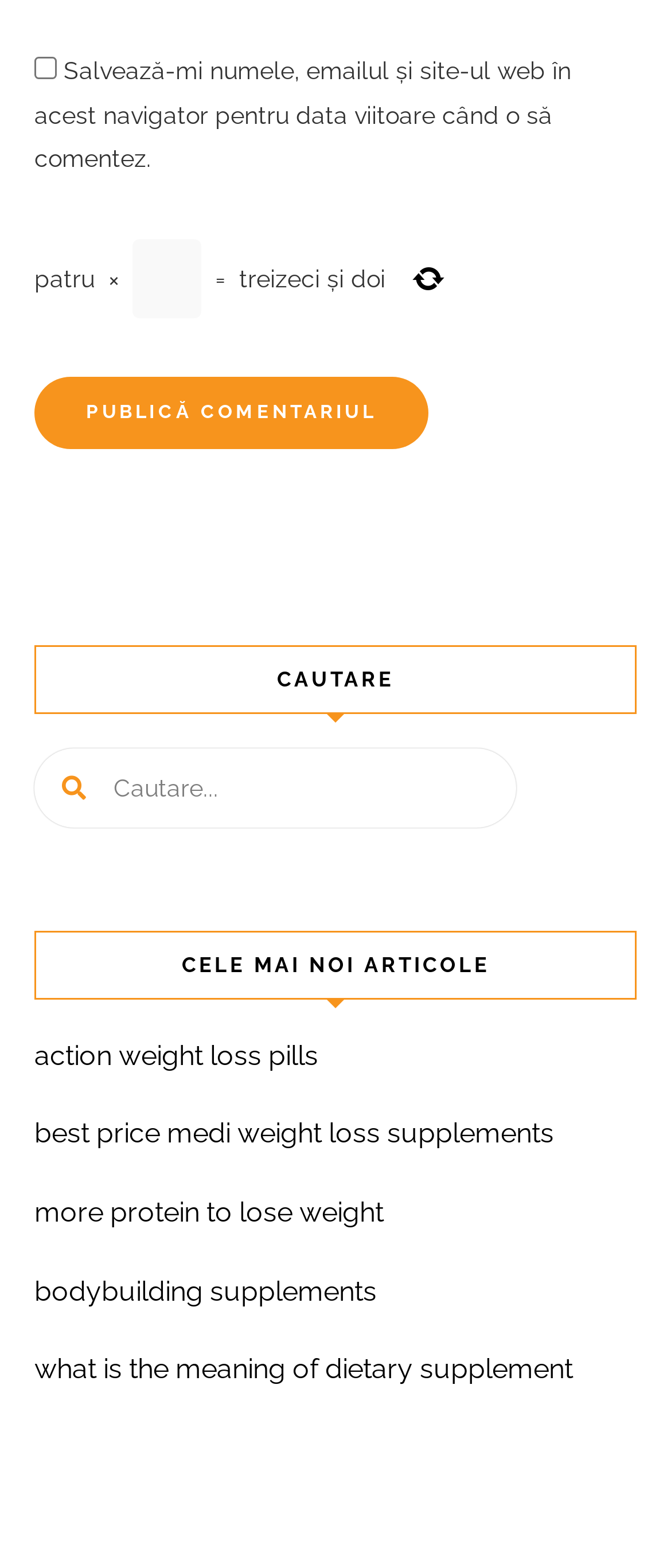Please answer the following question using a single word or phrase: 
What is the purpose of the checkbox at the top?

Save name, email, and website